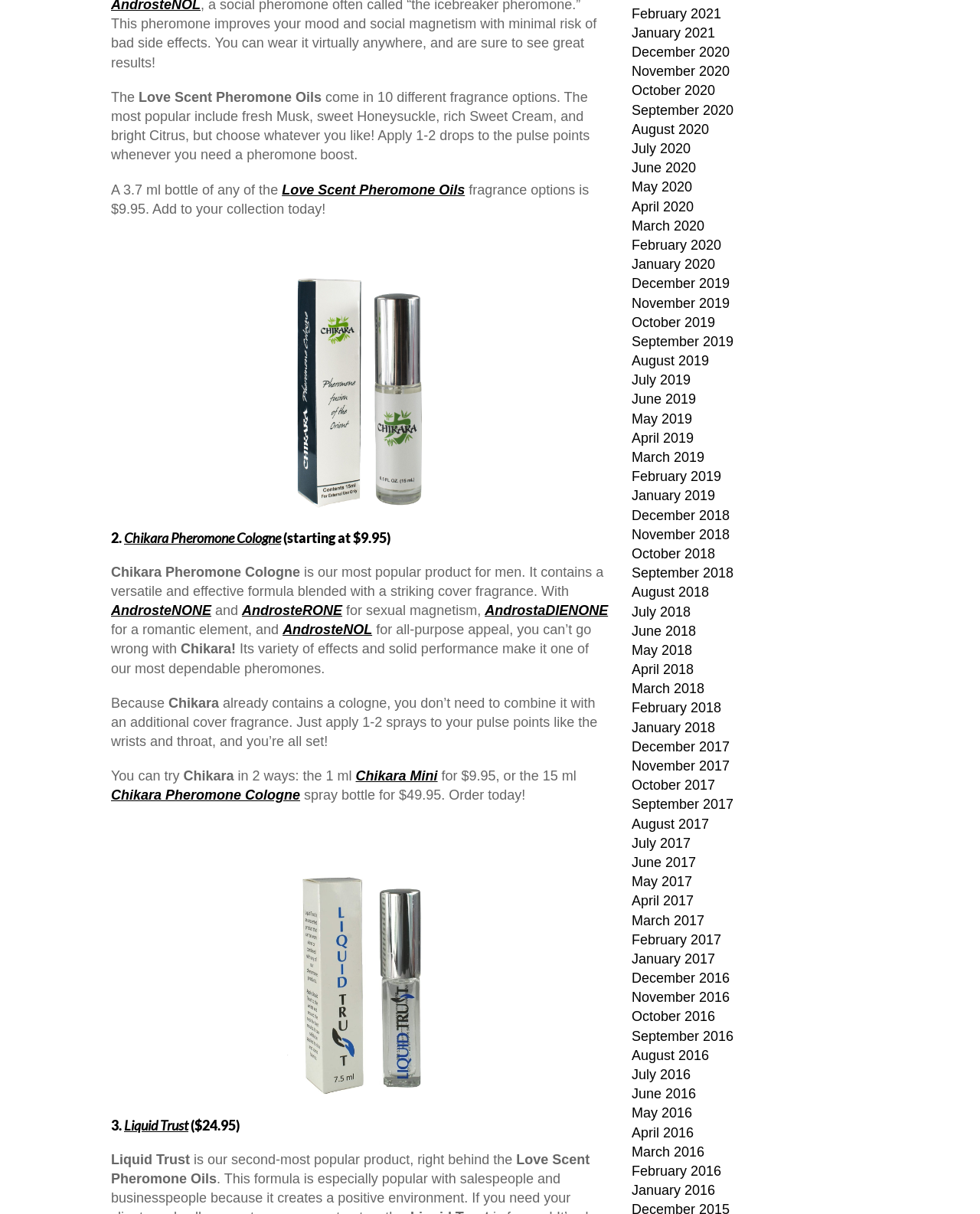Provide the bounding box coordinates of the area you need to click to execute the following instruction: "Learn more about 'AndrosteNONE'".

[0.113, 0.497, 0.216, 0.509]